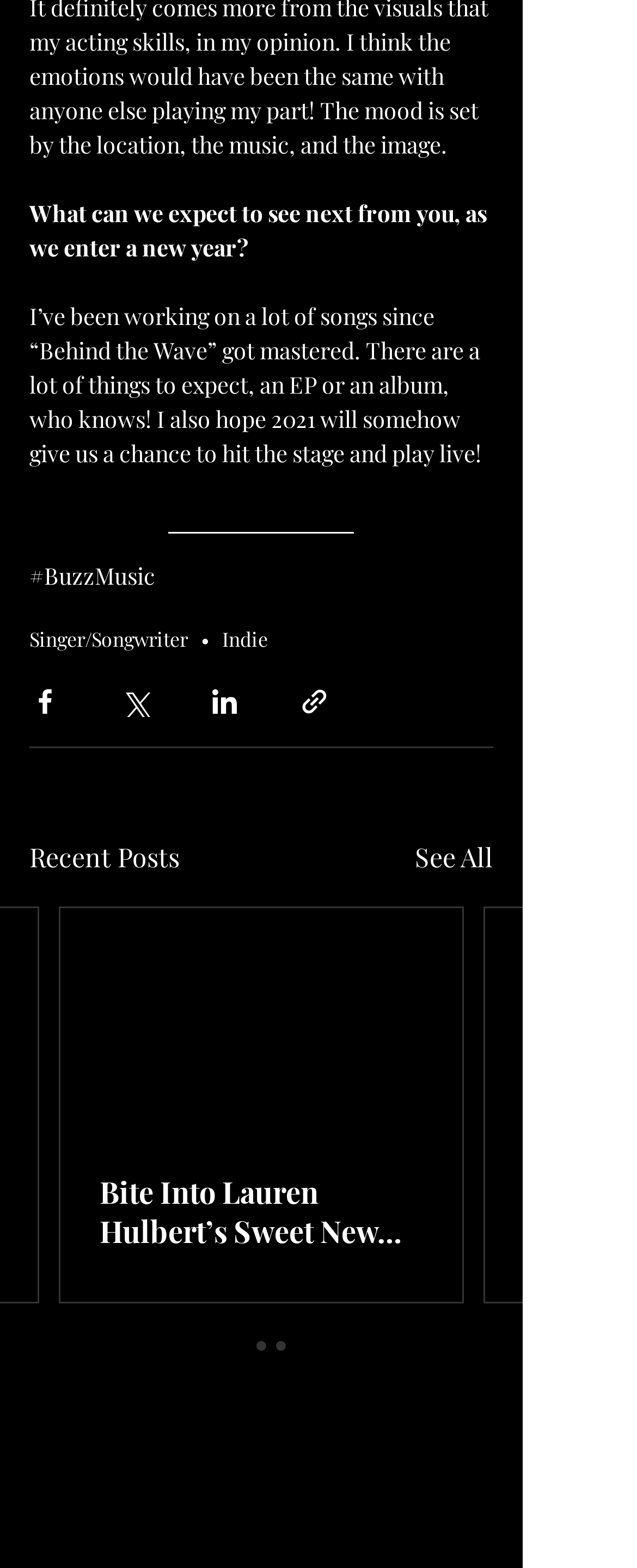Highlight the bounding box coordinates of the element you need to click to perform the following instruction: "Click on the 'Share via Facebook' button."

[0.046, 0.437, 0.095, 0.457]